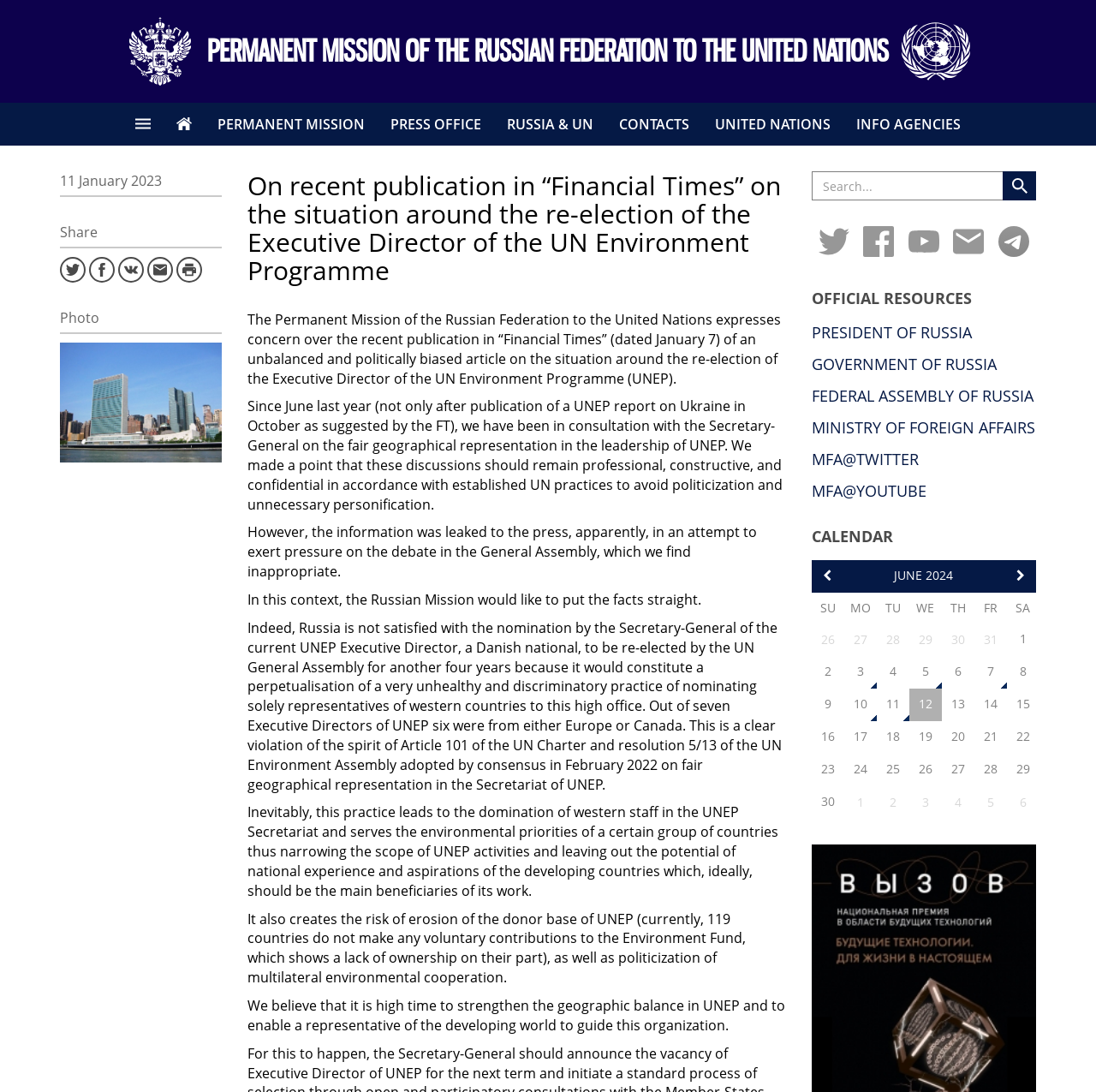What is the name of the organization?
Please use the image to deliver a detailed and complete answer.

The name of the organization can be found in the heading element at the top of the webpage, which reads 'PERMANENT MISSION OF THE RUSSIAN FEDERATION TO THE UNITED NATIONS'.